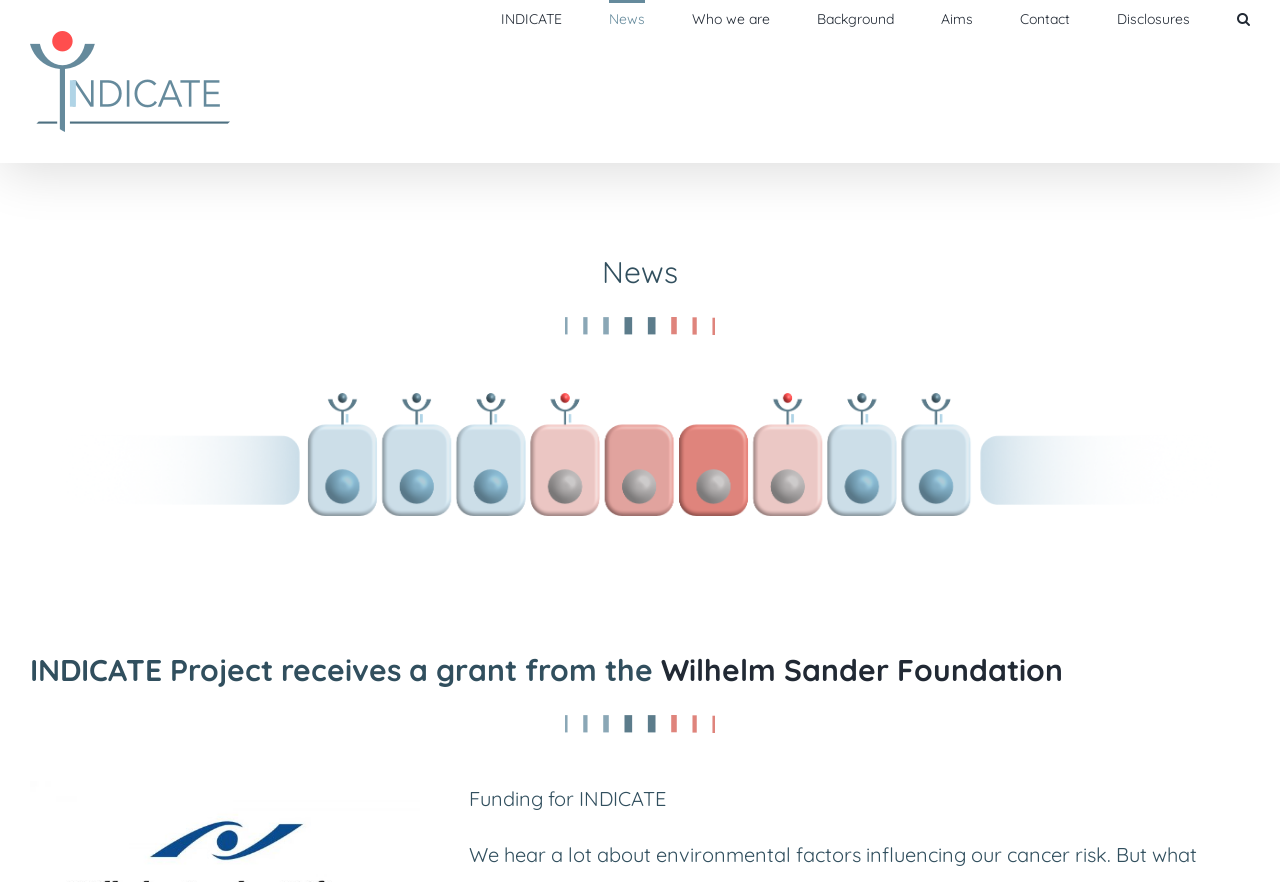Answer the following query concisely with a single word or phrase:
What is the name of the foundation that granted funding to the project?

Wilhelm Sander Foundation